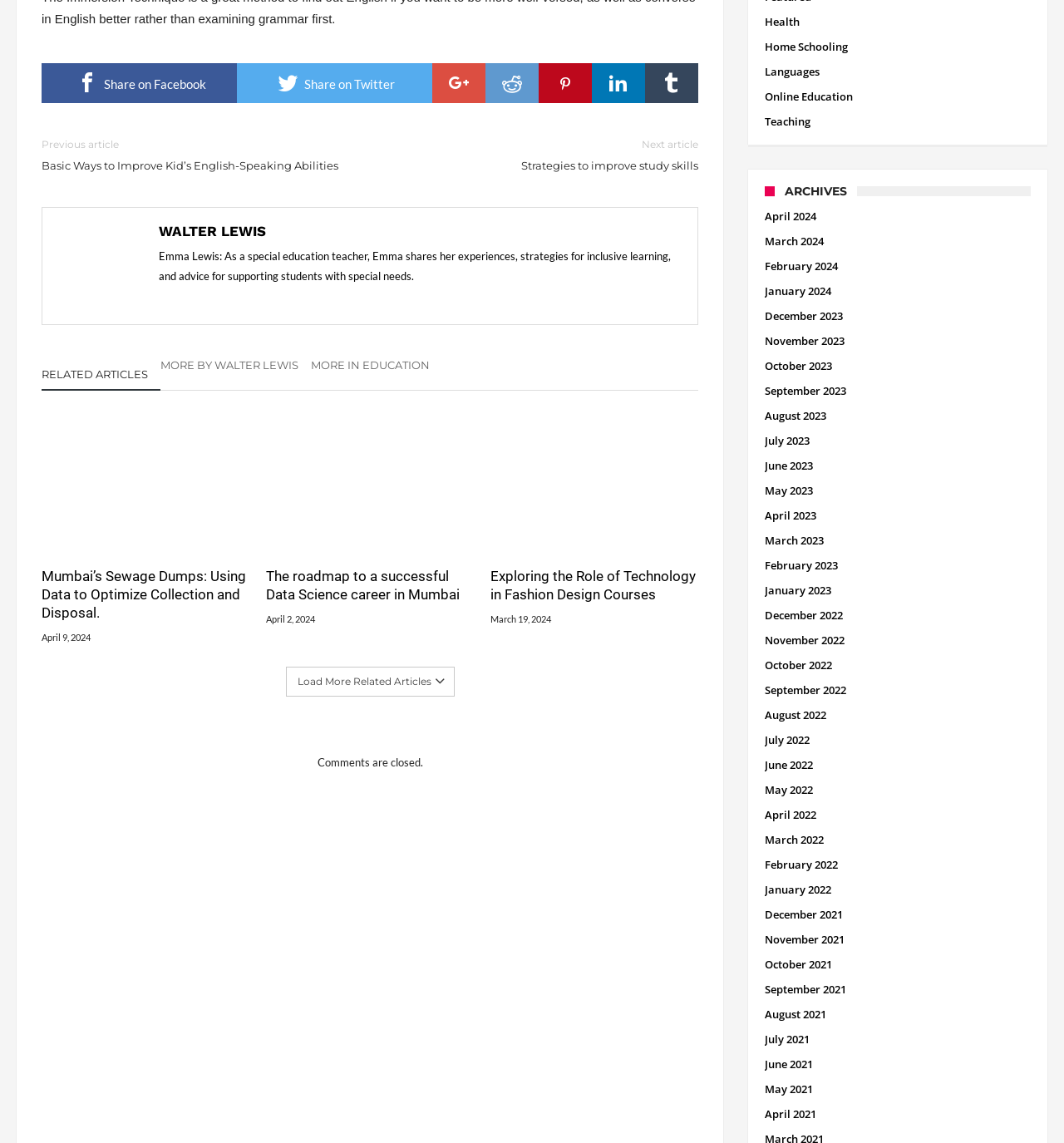Determine the bounding box coordinates of the clickable region to carry out the instruction: "Share on Facebook".

[0.039, 0.055, 0.223, 0.09]